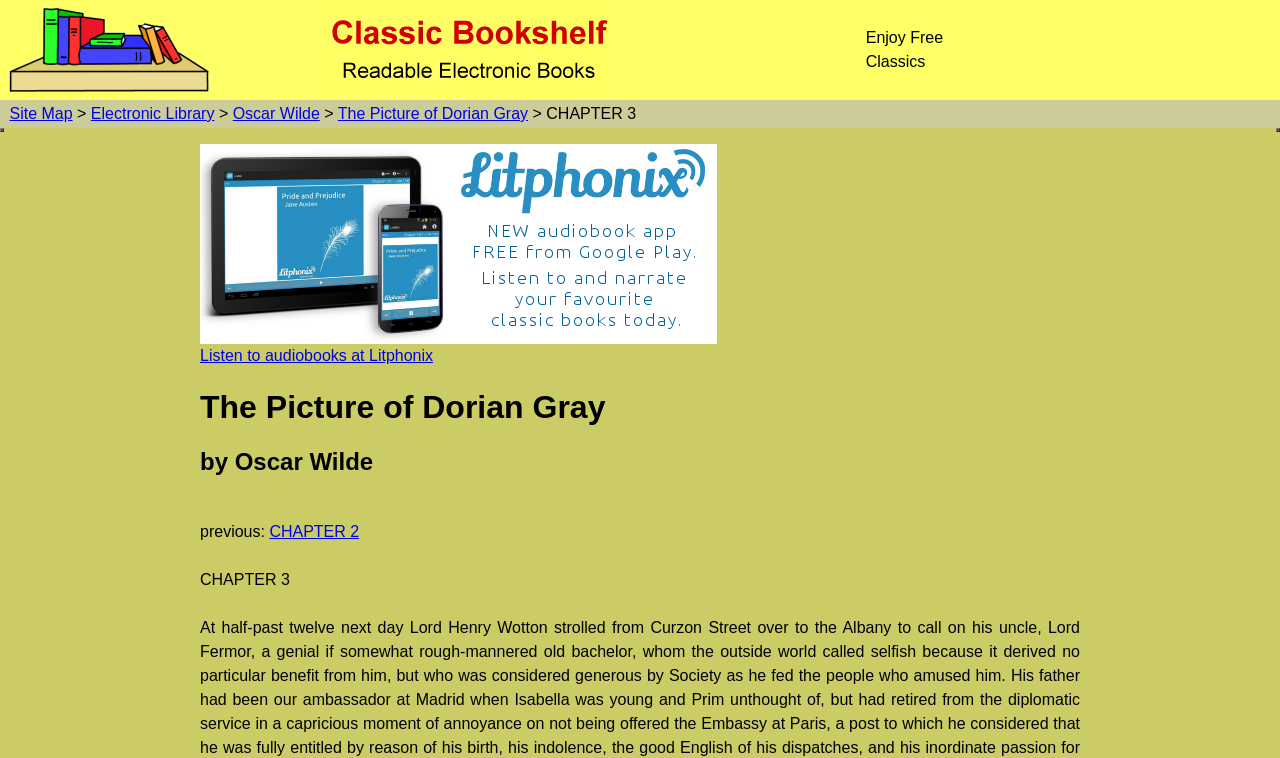Find the bounding box coordinates for the element described here: "Listen to audiobooks at Litphonix".

[0.156, 0.435, 0.56, 0.48]